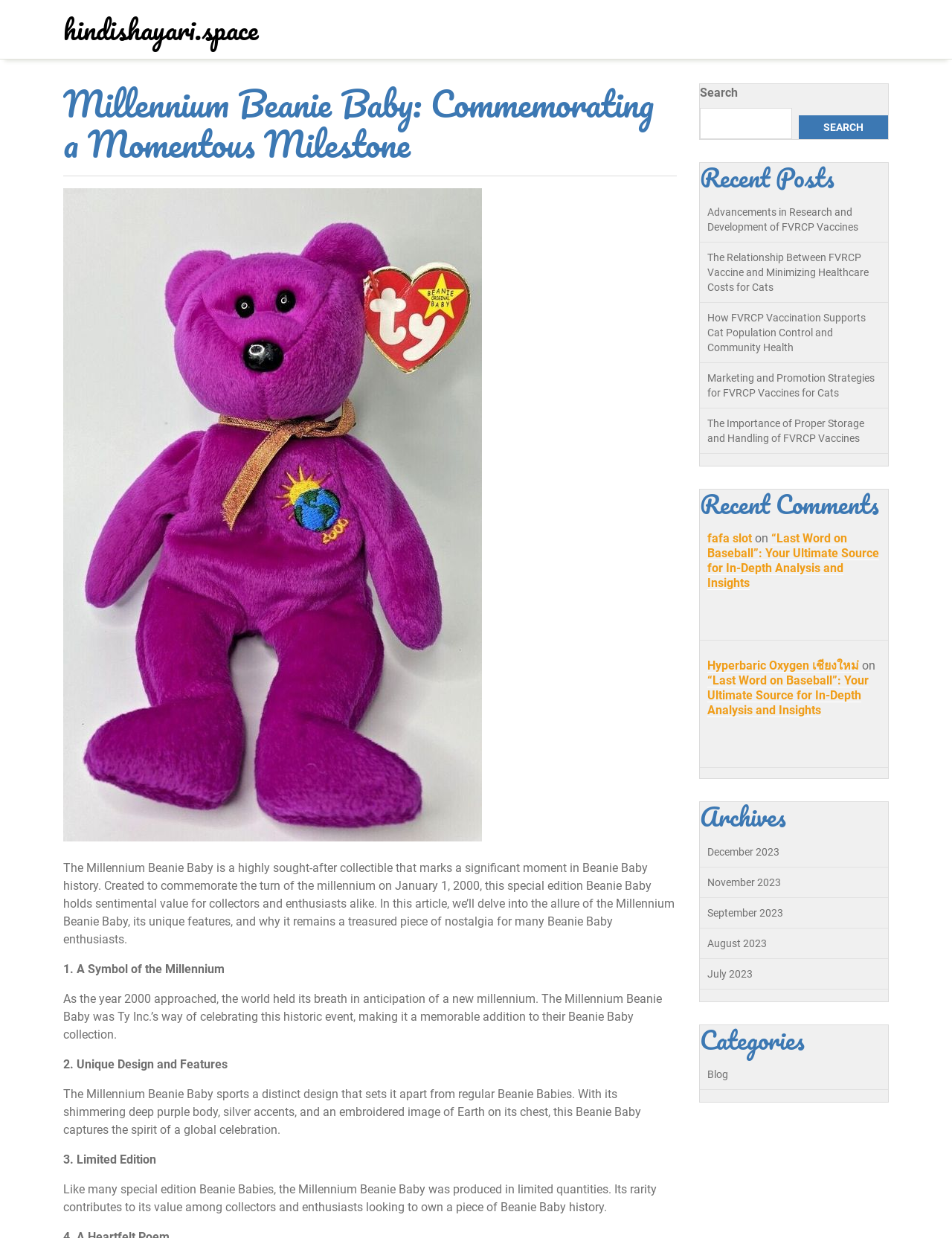Pinpoint the bounding box coordinates of the clickable element needed to complete the instruction: "Go to the archives". The coordinates should be provided as four float numbers between 0 and 1: [left, top, right, bottom].

[0.735, 0.648, 0.933, 0.671]